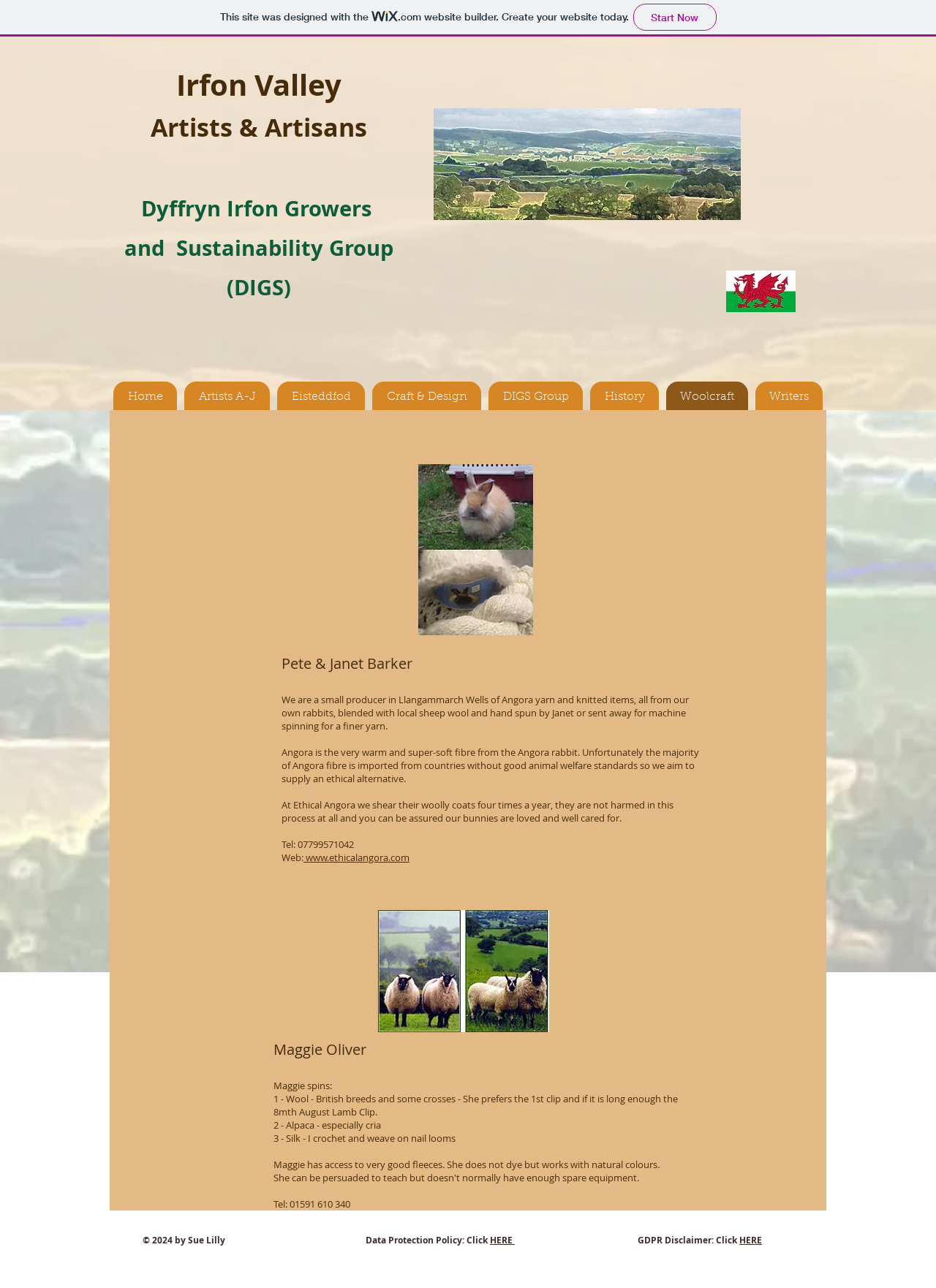Please respond to the question using a single word or phrase:
What is the website of Ethical Angora?

www.ethicalangora.com